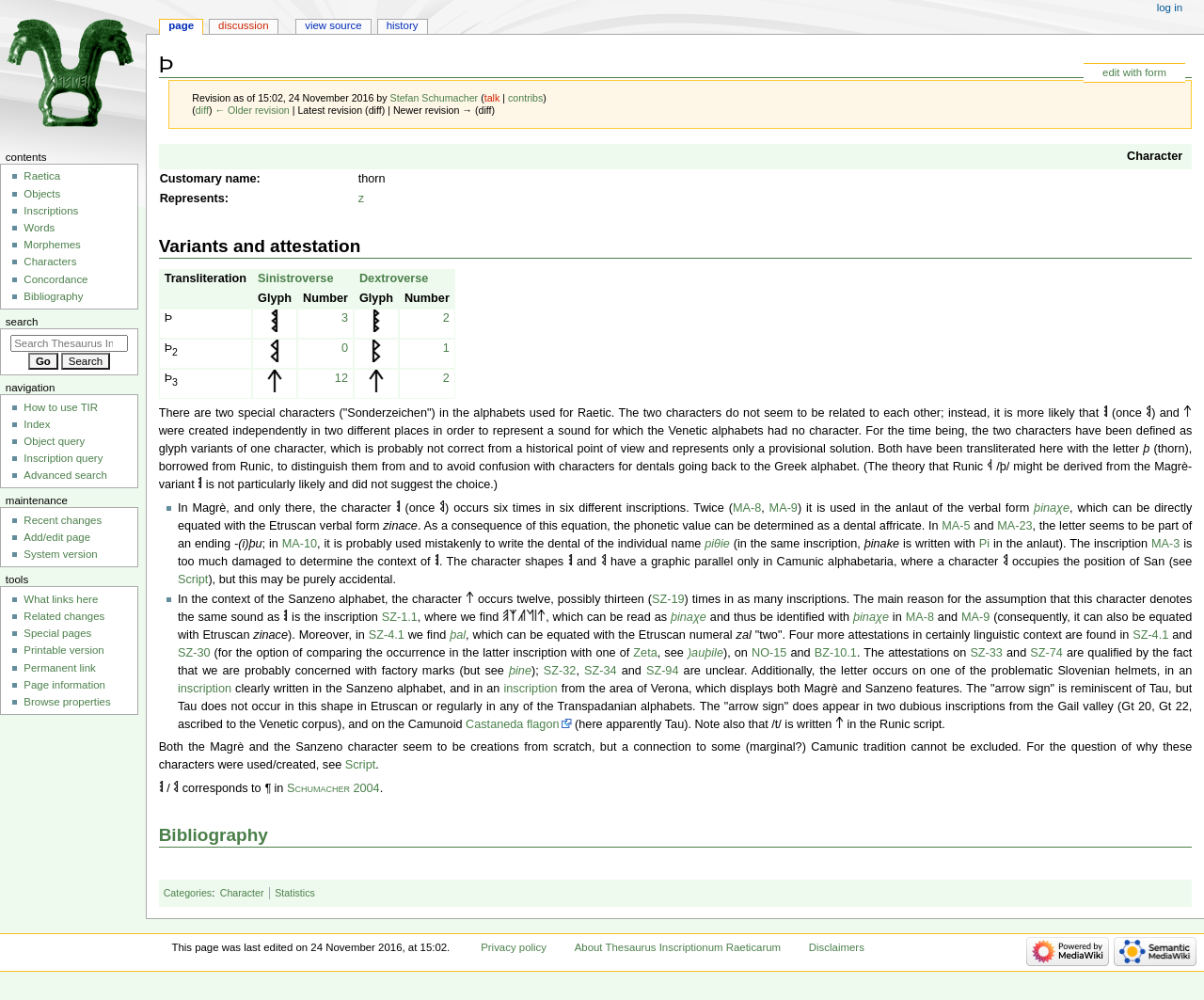Write a detailed summary of the webpage, including text, images, and layout.

The webpage is titled "Þ - Thesaurus Inscriptionum Raeticarum" and has a main content area that occupies most of the page. At the top, there is a heading with the title "Þ" followed by a revision history section that includes the date and time of the last revision, the contributor's name, and links to the contributor's talk page and contributions.

Below the revision history, there are two links, "Jump to navigation" and "Jump to search", which are positioned on the left side of the page. On the right side, there is a link "edit with form" that allows users to edit the page.

The main content is organized into two sections. The first section is a table with two rows, each containing a column header and a grid cell. The column headers are "Character", "Customary name:", and "Represents:", and the grid cells contain the corresponding information.

The second section is headed by "Variants and attestation" and consists of a table with multiple rows. Each row has several columns, including "Transliteration", "Sinistroverse", "Dextroverse", "Glyph", and "Number". The table cells contain various pieces of information, including images of glyphs, links to related pages, and numerical values.

There are three images on the page, each representing a different glyph, and they are positioned within the table cells. The images are labeled as "Þ.png", "Þd.png", and "Þ2.png", respectively.

Overall, the webpage appears to be a reference page for a specific character or symbol, providing information on its variants, attestations, and related data.